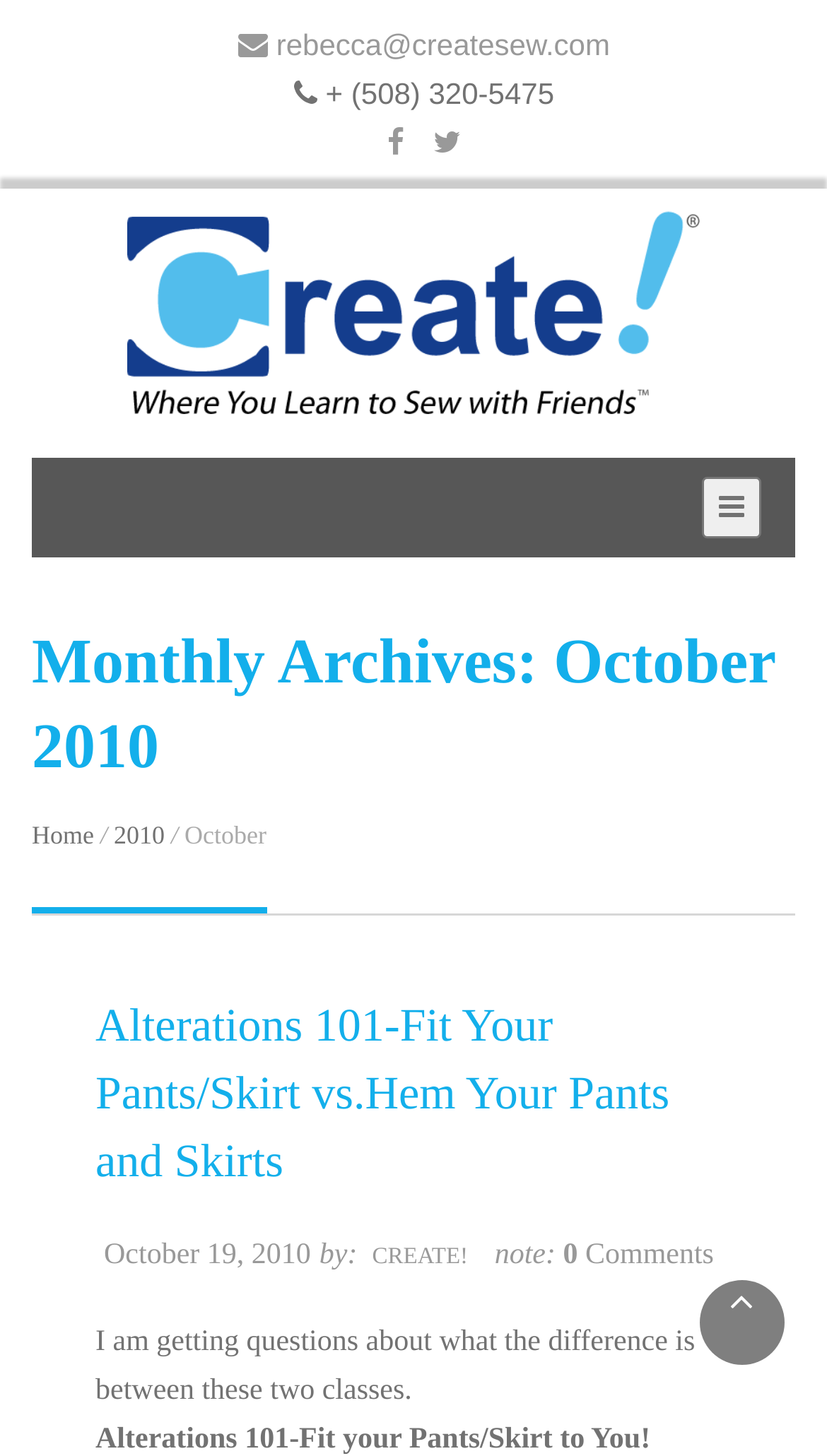What is the date of the latest article?
Answer the question using a single word or phrase, according to the image.

October 19, 2010